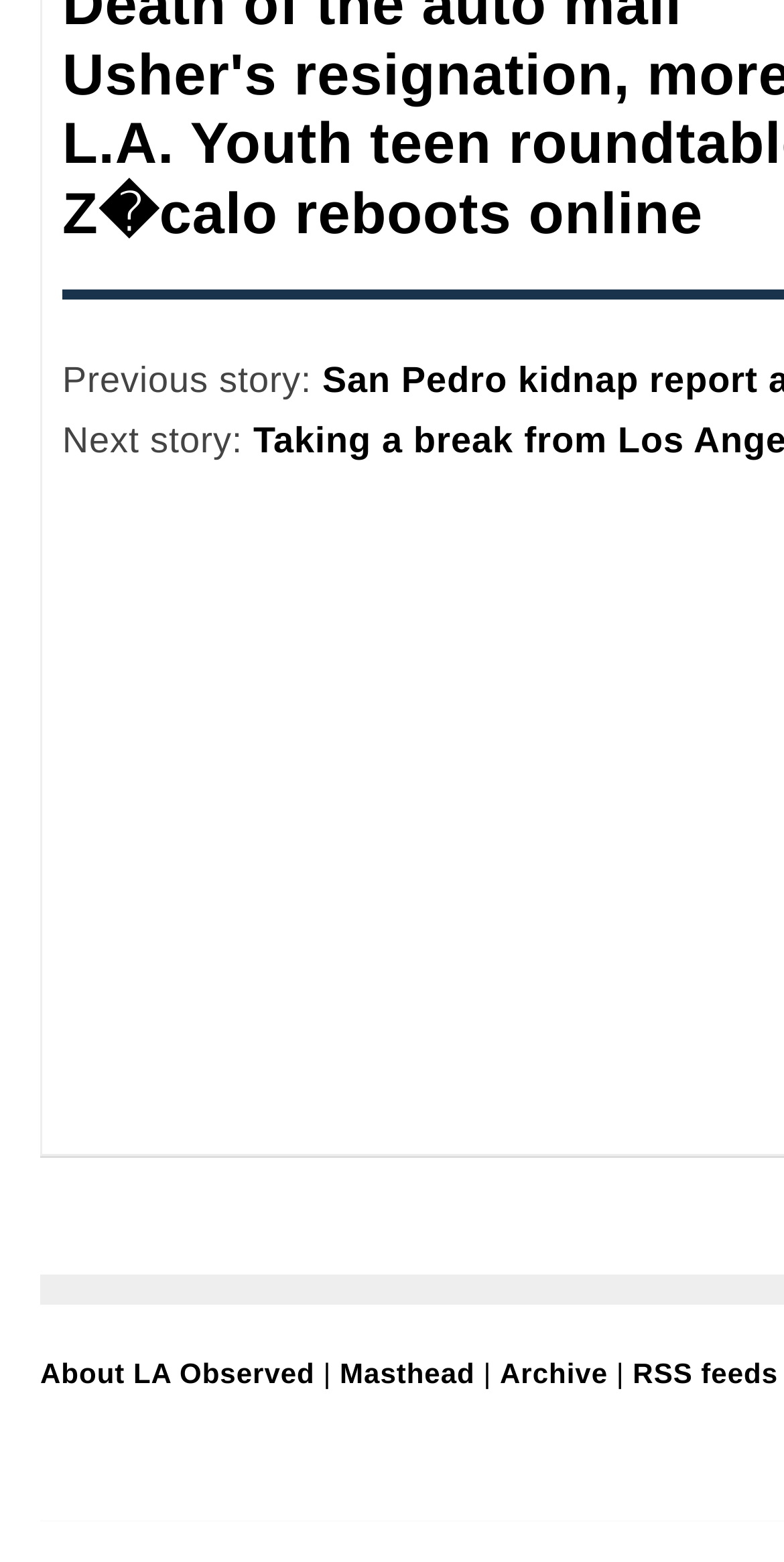Provide the bounding box coordinates of the HTML element this sentence describes: "About LA Observed". The bounding box coordinates consist of four float numbers between 0 and 1, i.e., [left, top, right, bottom].

[0.051, 0.869, 0.402, 0.89]